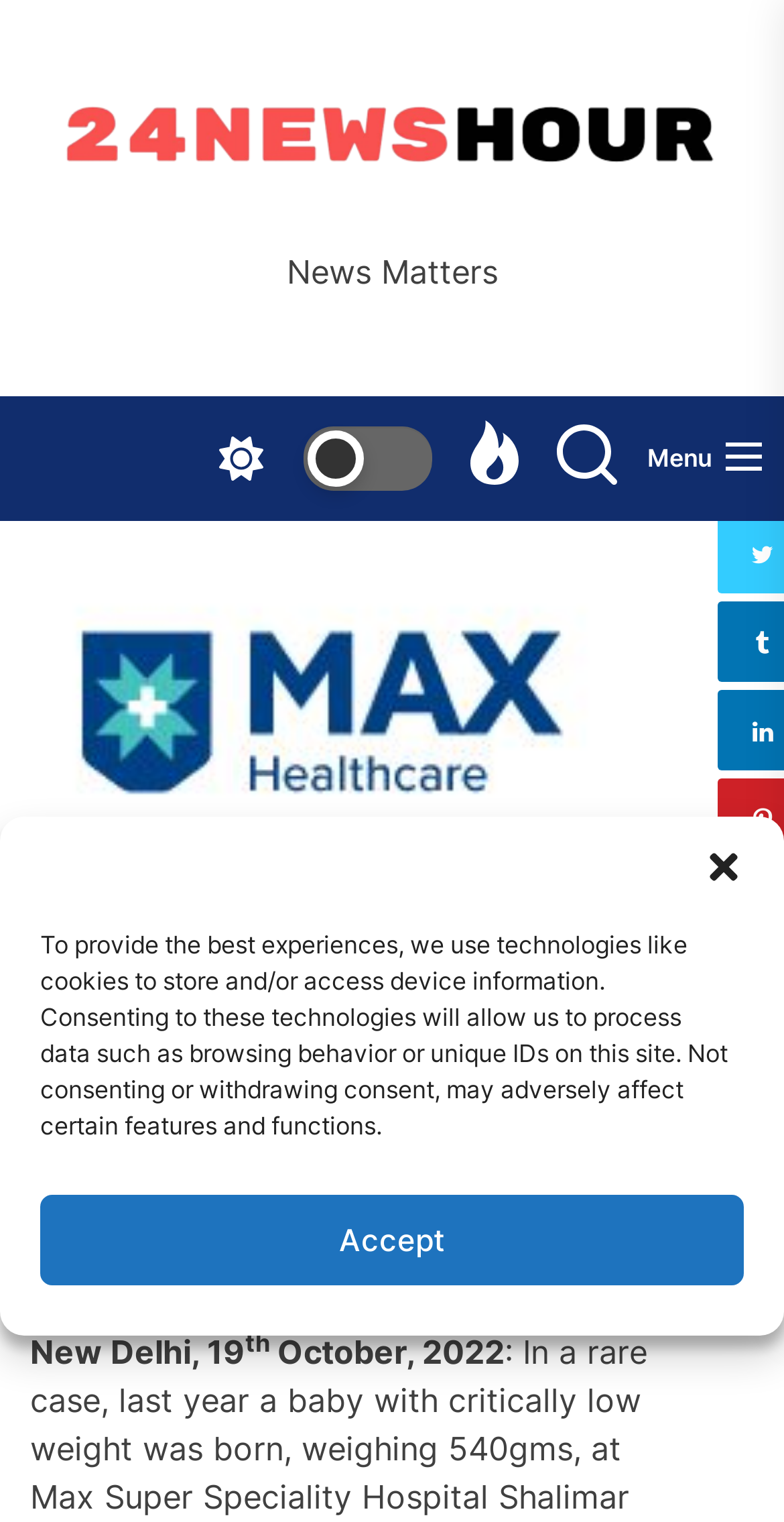Answer this question using a single word or a brief phrase:
What is the category of the news article?

HEALTH & LIFESTYLE